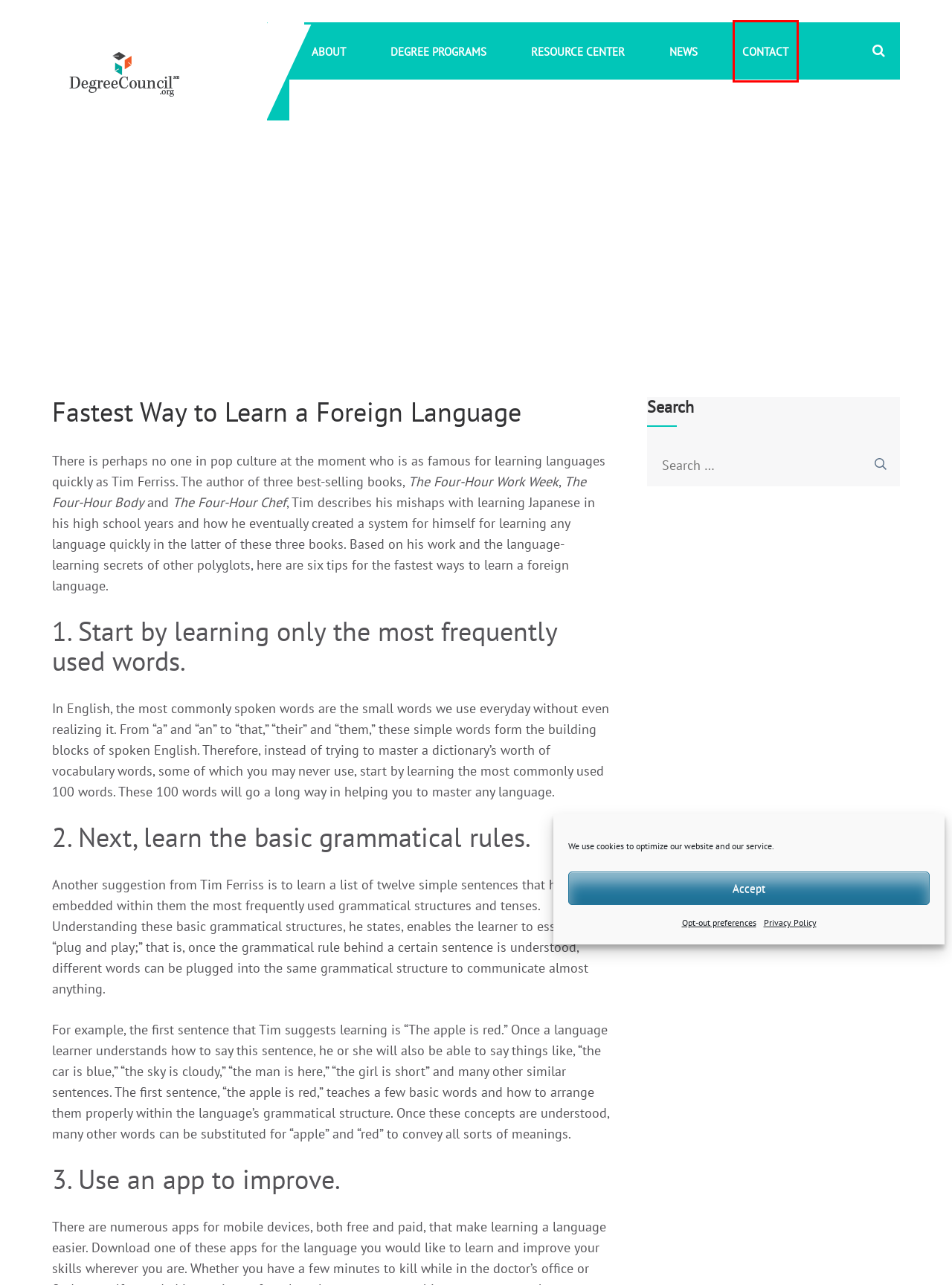Examine the screenshot of a webpage with a red bounding box around an element. Then, select the webpage description that best represents the new page after clicking the highlighted element. Here are the descriptions:
A. Contact | DegreeCouncil.org
B. About DegreeCouncil.org
C. Online Education Authority
D. Privacy Policy | DegreeCouncil.org
E. News | DegreeCouncil.org
F. Degree Programs
G. Opt-out preferences | DegreeCouncil.org
H. Online Education Answer Center

A